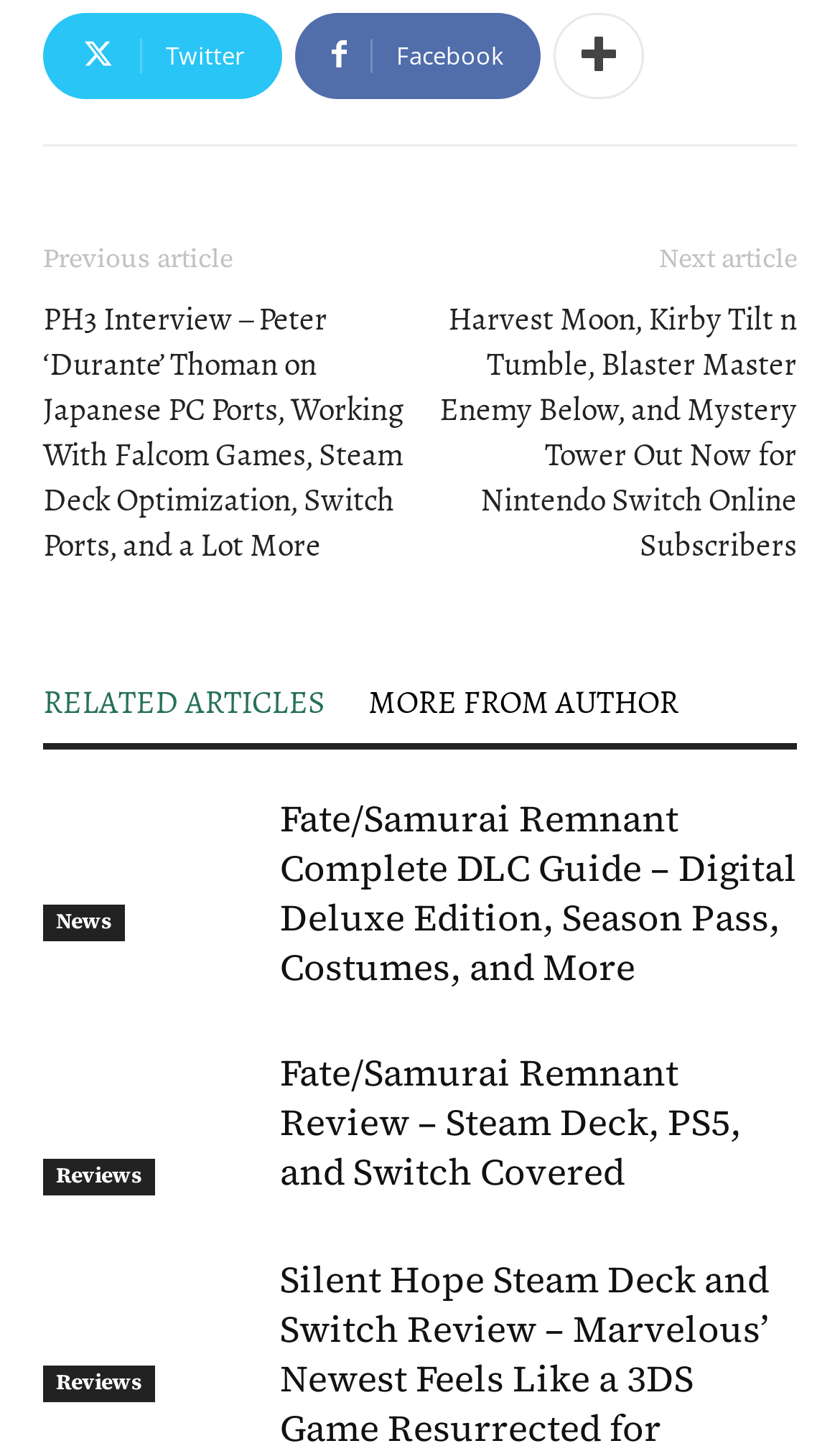Identify the bounding box coordinates of the clickable region required to complete the instruction: "Read the article about PH3 Interview". The coordinates should be given as four float numbers within the range of 0 and 1, i.e., [left, top, right, bottom].

[0.051, 0.204, 0.5, 0.391]